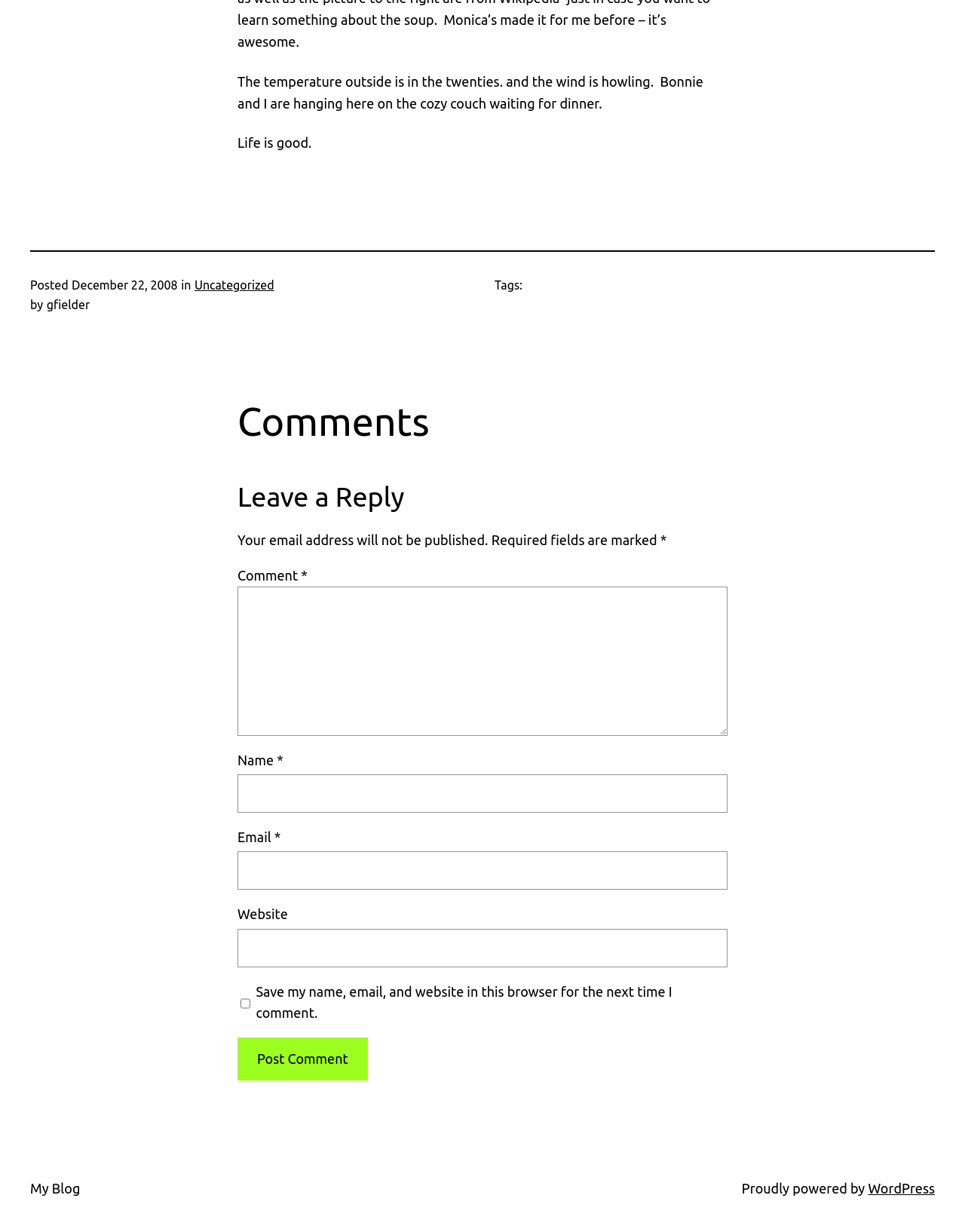What is the purpose of the text box labeled 'Email'?
Please provide a full and detailed response to the question.

The text box labeled 'Email' is required and has a description 'Email *', which suggests that it is used to enter the user's email address.